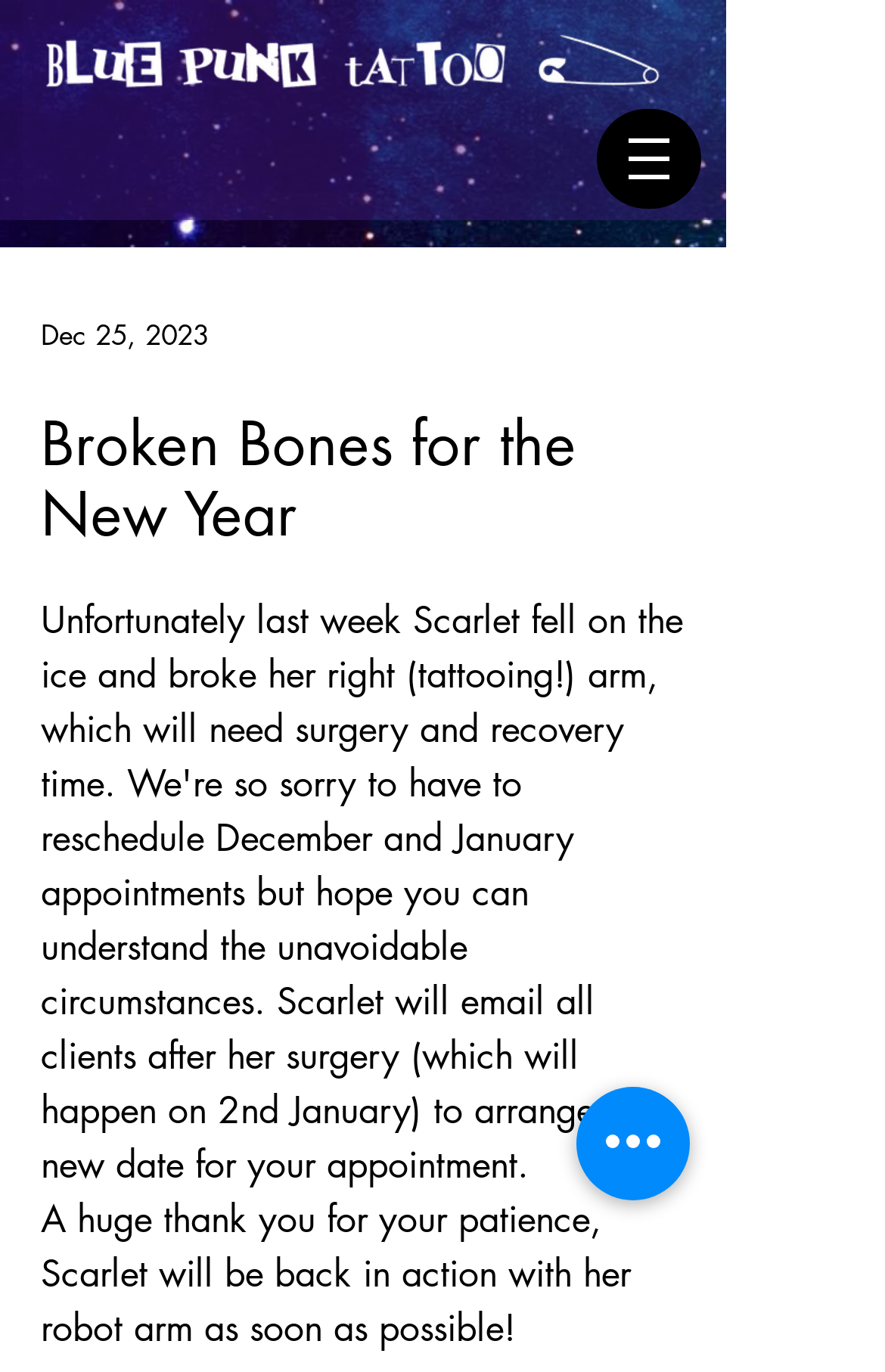What is the purpose of the 'Quick actions' button?
Using the information presented in the image, please offer a detailed response to the question.

The 'Quick actions' button is located at the bottom of the webpage, but its specific purpose is not explicitly stated. It may provide shortcuts to common actions or tasks on the website.